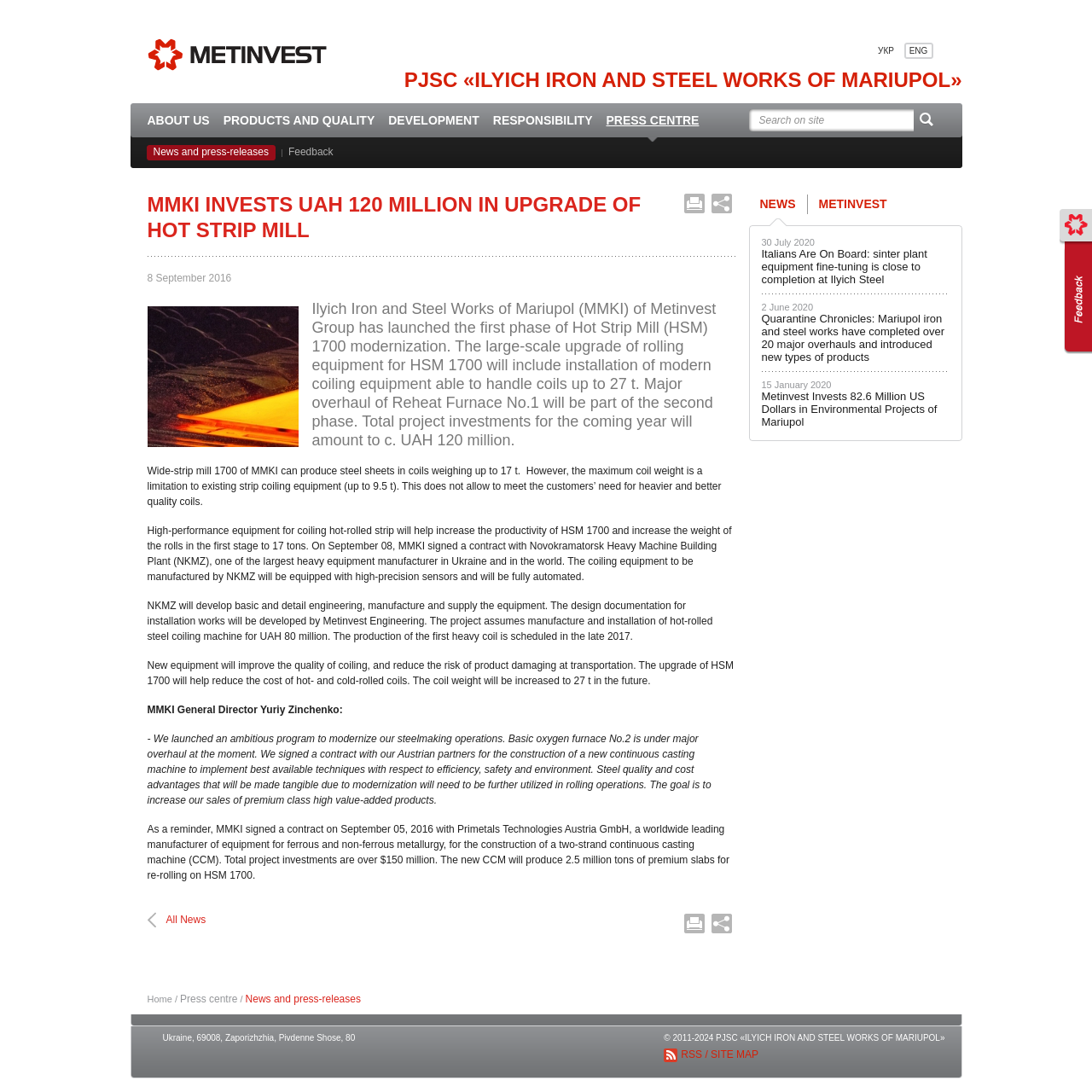Please locate the bounding box coordinates of the element that should be clicked to complete the given instruction: "Learn about '5G Mobiles in India: What You Need to Know Before You Buy'".

None